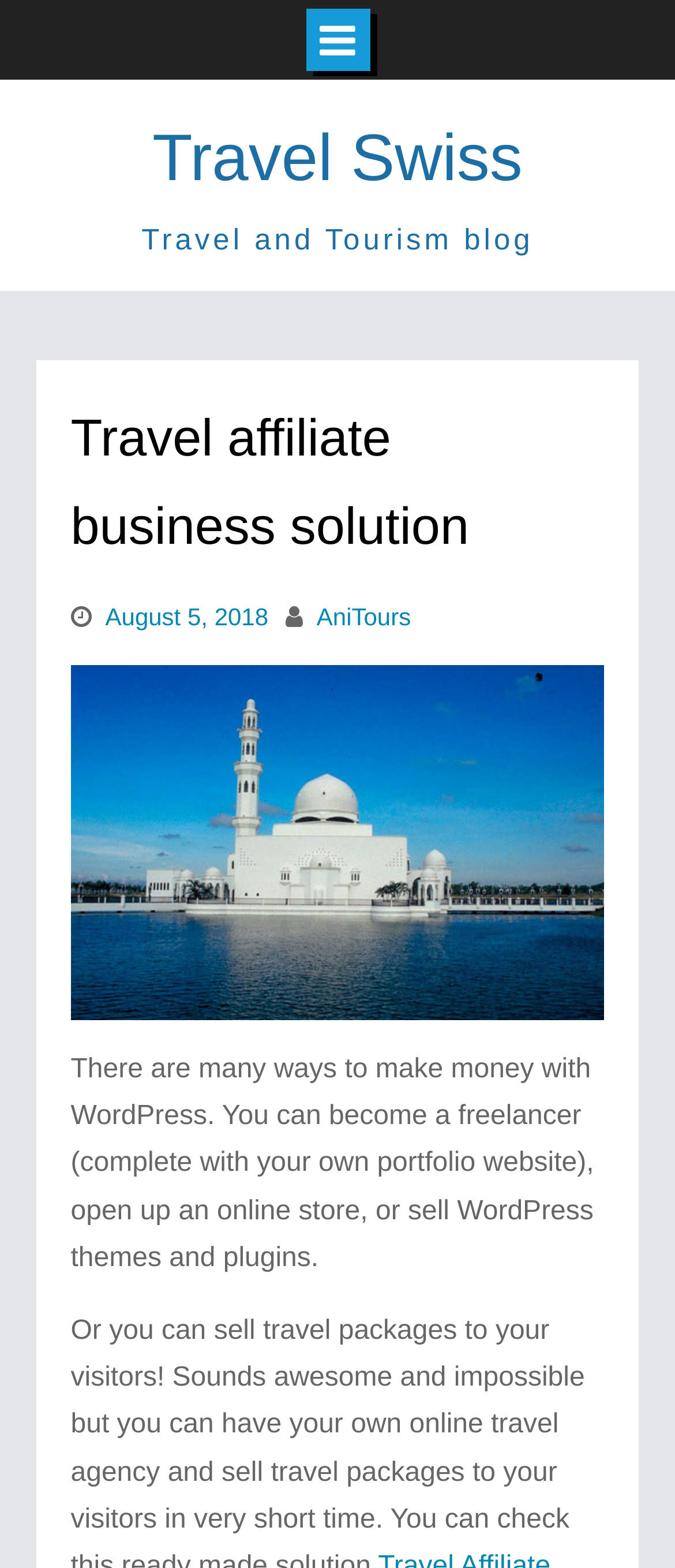Produce an elaborate caption capturing the essence of the webpage.

The webpage is about a travel and tourism blog, specifically focused on travel affiliate business solutions. At the top left corner, there is a link to "Skip to content" and an icon represented by "\uf0c9". Next to these elements, there is a link to "Travel Swiss" and a static text "Travel and Tourism blog". 

Below these elements, there is a header section that contains the main title "Travel affiliate business solution" and two links: one to "August 5, 2018" and another to "AniTours". 

Further down, there is a paragraph of text that explains the various ways to make money with WordPress, including becoming a freelancer, opening an online store, or selling WordPress themes and plugins. This text is positioned near the top half of the page.